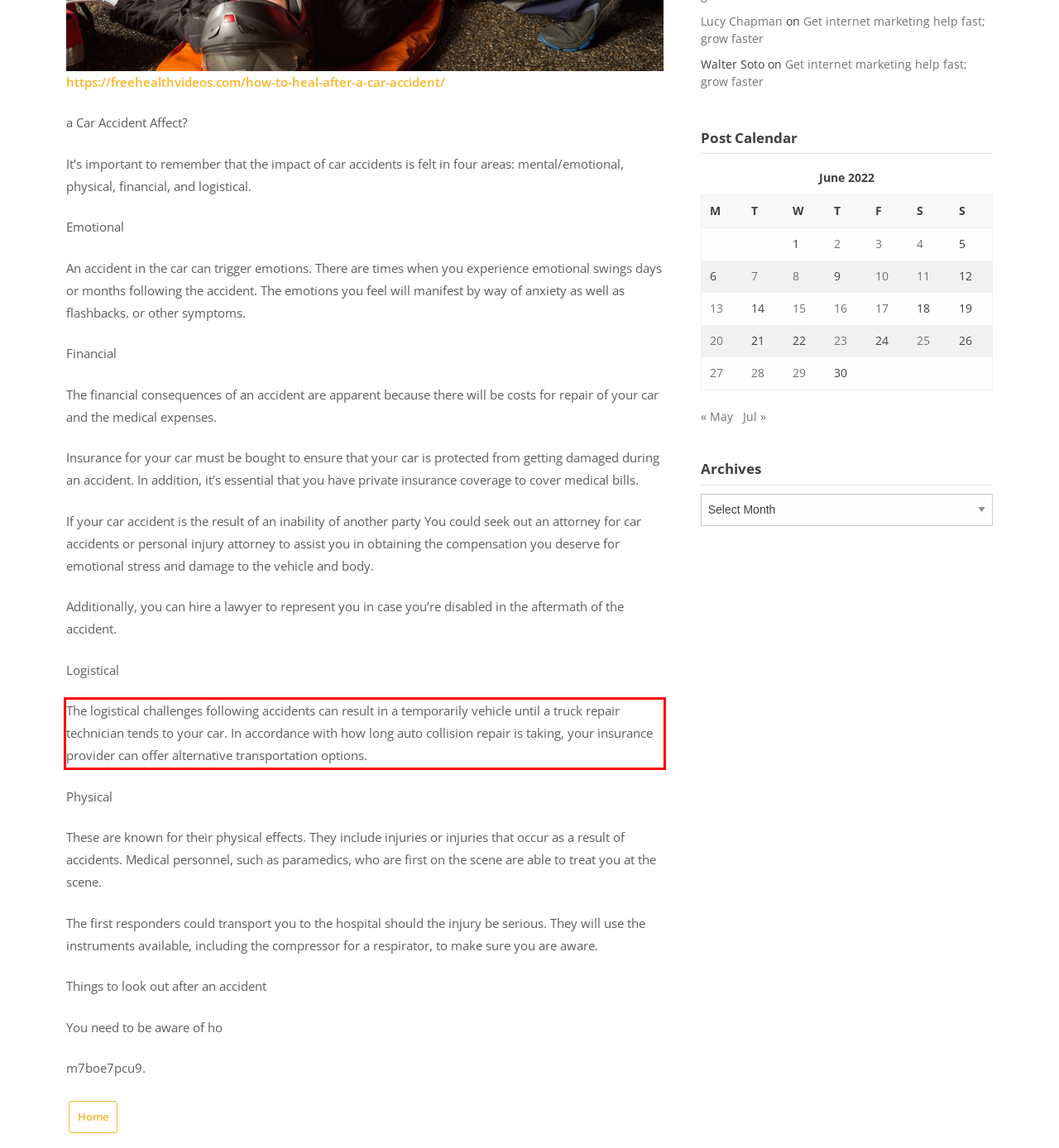You are provided with a screenshot of a webpage that includes a red bounding box. Extract and generate the text content found within the red bounding box.

The logistical challenges following accidents can result in a temporarily vehicle until a truck repair technician tends to your car. In accordance with how long auto collision repair is taking, your insurance provider can offer alternative transportation options.